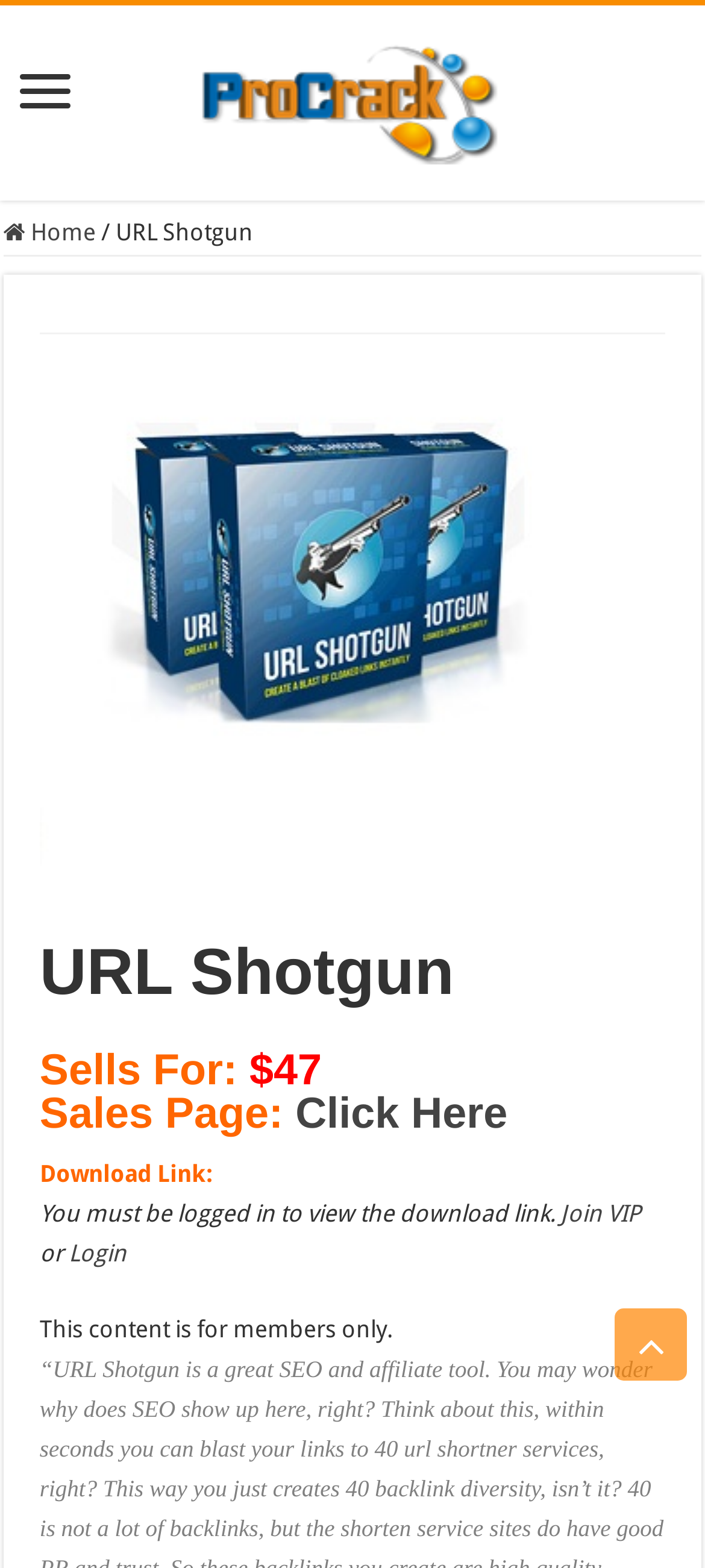Summarize the webpage comprehensively, mentioning all visible components.

The webpage is about URL Shotgun, a tool for SEO and affiliate marketing. At the top, there is a heading that reads "Procrack Team" with a link and an image beside it. Below this, there are navigation links, including "Home" and a separator slash. The main content area has a heading that reads "url-shotgun-crack URL Shotgun" with a large image beside it. 

Below the image, there is a section with a heading that reads "Sells For: $47 Sales Page: Click Here" with a link to the sales page. Underneath, there is a section with a label "Download Link:" followed by a message indicating that users must be logged in to view the download link. There are two options provided: "Join VIP" and "Login". 

Further down, there is a message that reads "This content is for members only." At the bottom right corner of the page, there is a "Scroll To Top" button.